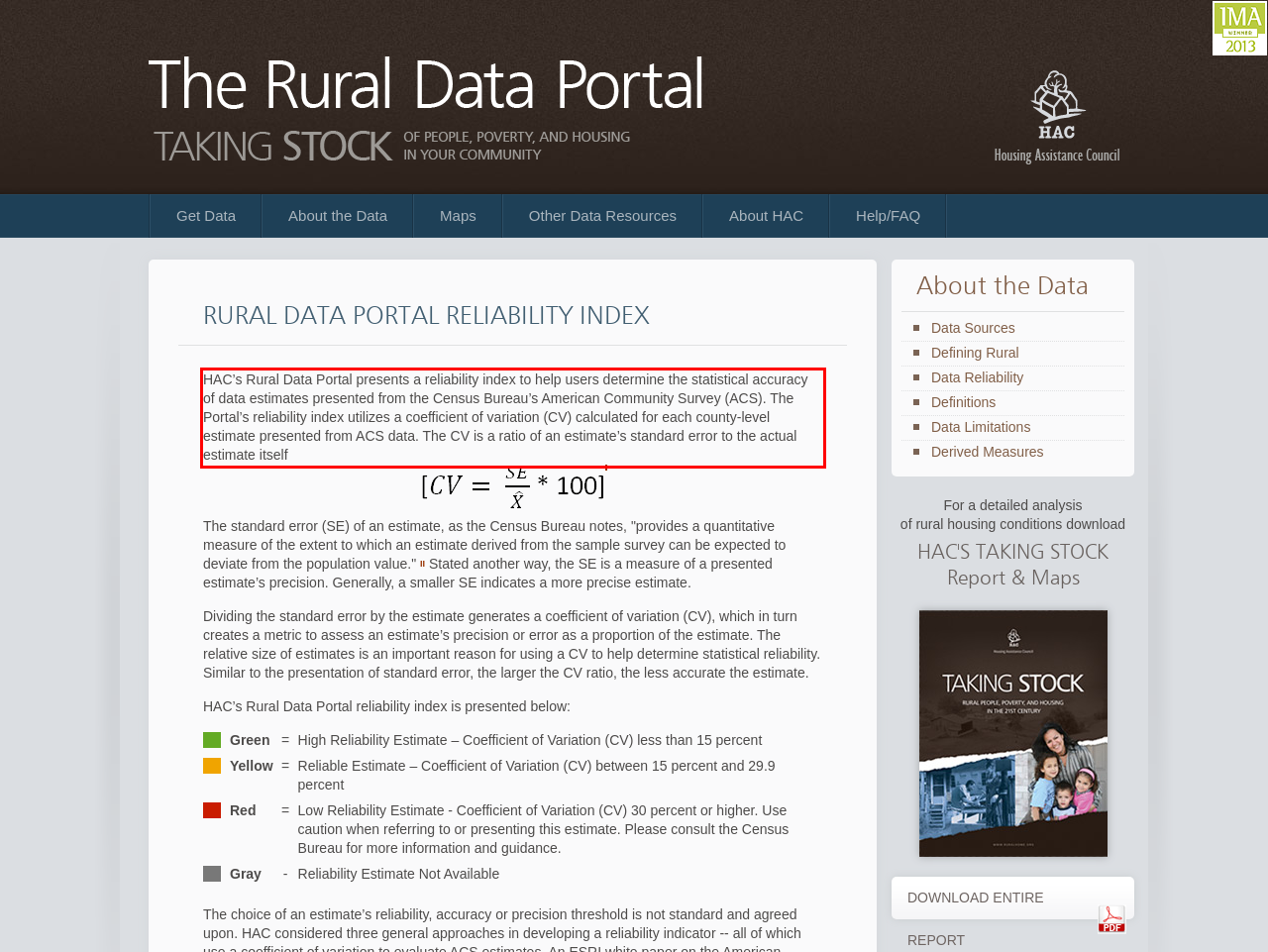Analyze the screenshot of a webpage where a red rectangle is bounding a UI element. Extract and generate the text content within this red bounding box.

HAC’s Rural Data Portal presents a reliability index to help users determine the statistical accuracy of data estimates presented from the Census Bureau’s American Community Survey (ACS). The Portal’s reliability index utilizes a coefficient of variation (CV) calculated for each county-level estimate presented from ACS data. The CV is a ratio of an estimate’s standard error to the actual estimate itself